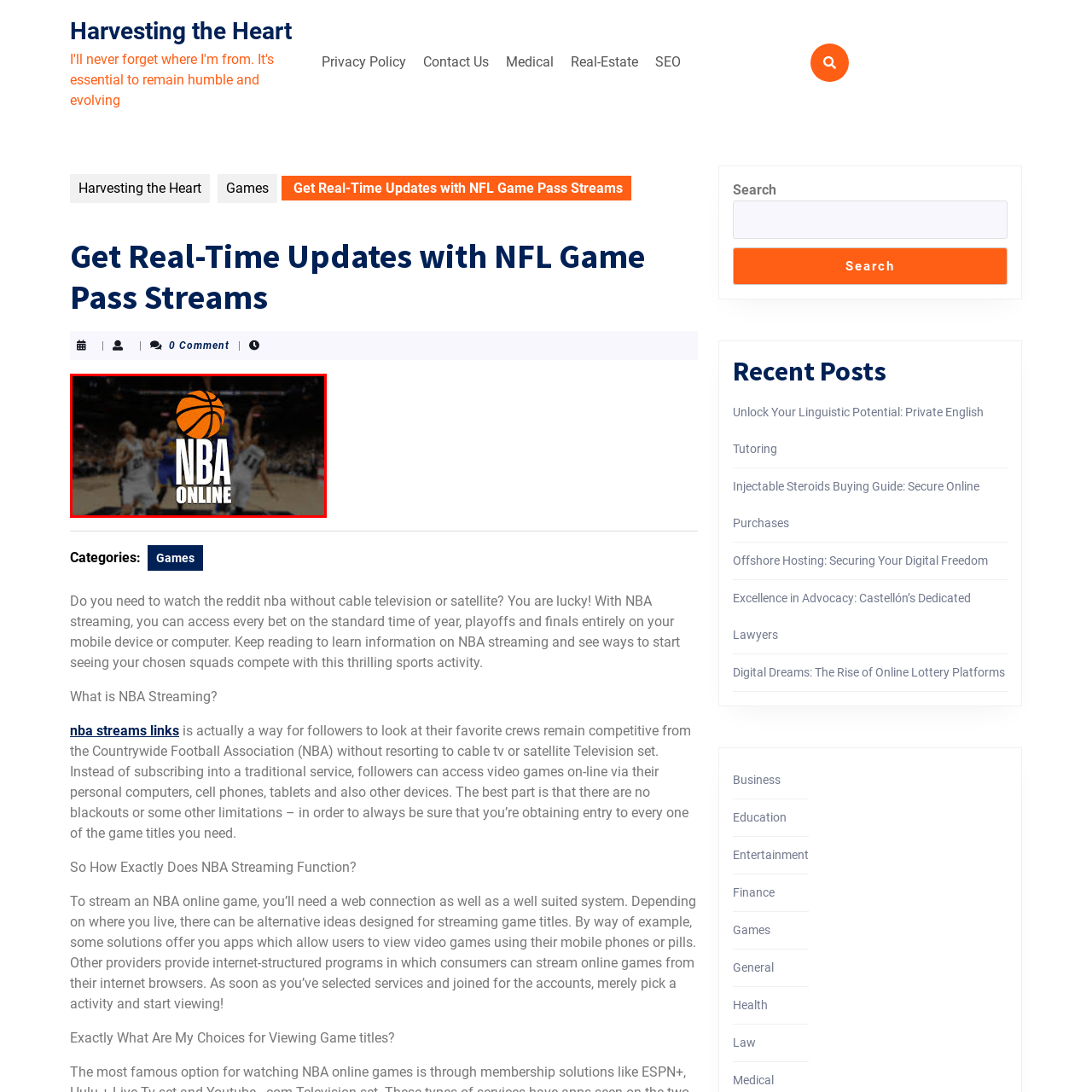What is the context of the image?
Analyze the image enclosed by the red bounding box and reply with a one-word or phrase answer.

NBA games